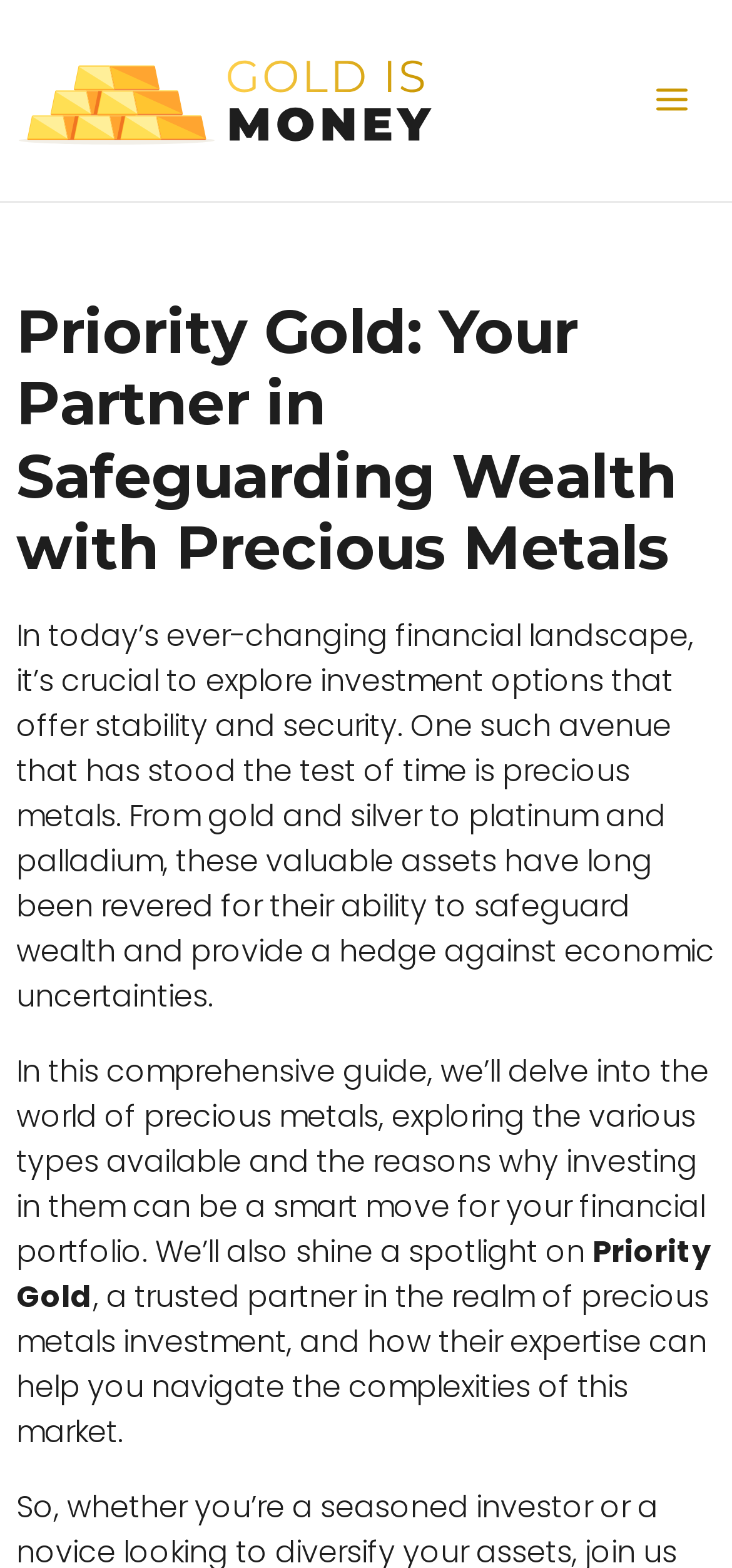What types of precious metals are mentioned?
Could you please answer the question thoroughly and with as much detail as possible?

The webpage mentions that precious metals include gold, silver, platinum, and palladium, and that they have long been revered for their ability to safeguard wealth and provide a hedge against economic uncertainties.